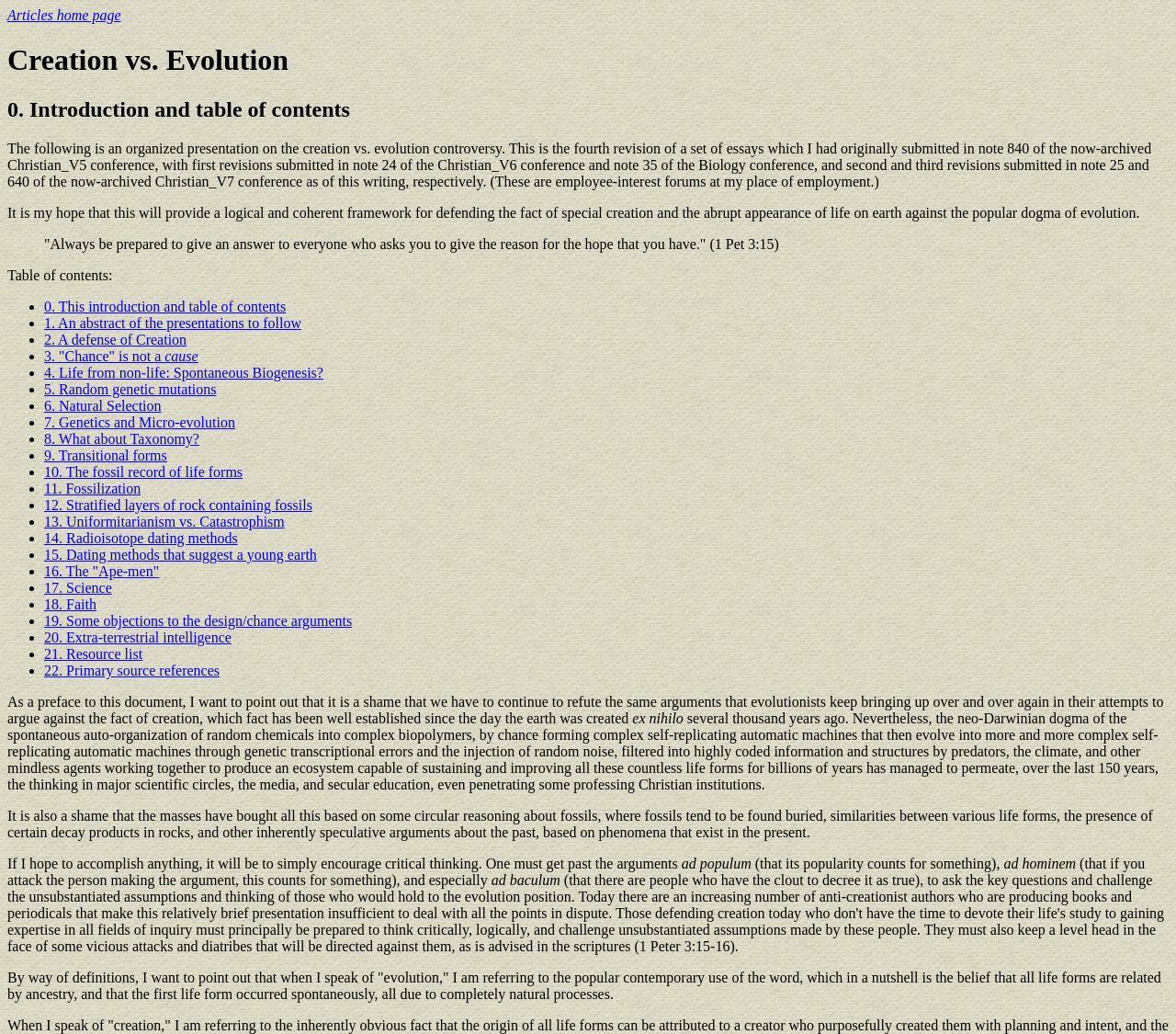Please locate the UI element described by "6. Natural Selection" and provide its bounding box coordinates.

[0.038, 0.385, 0.137, 0.4]